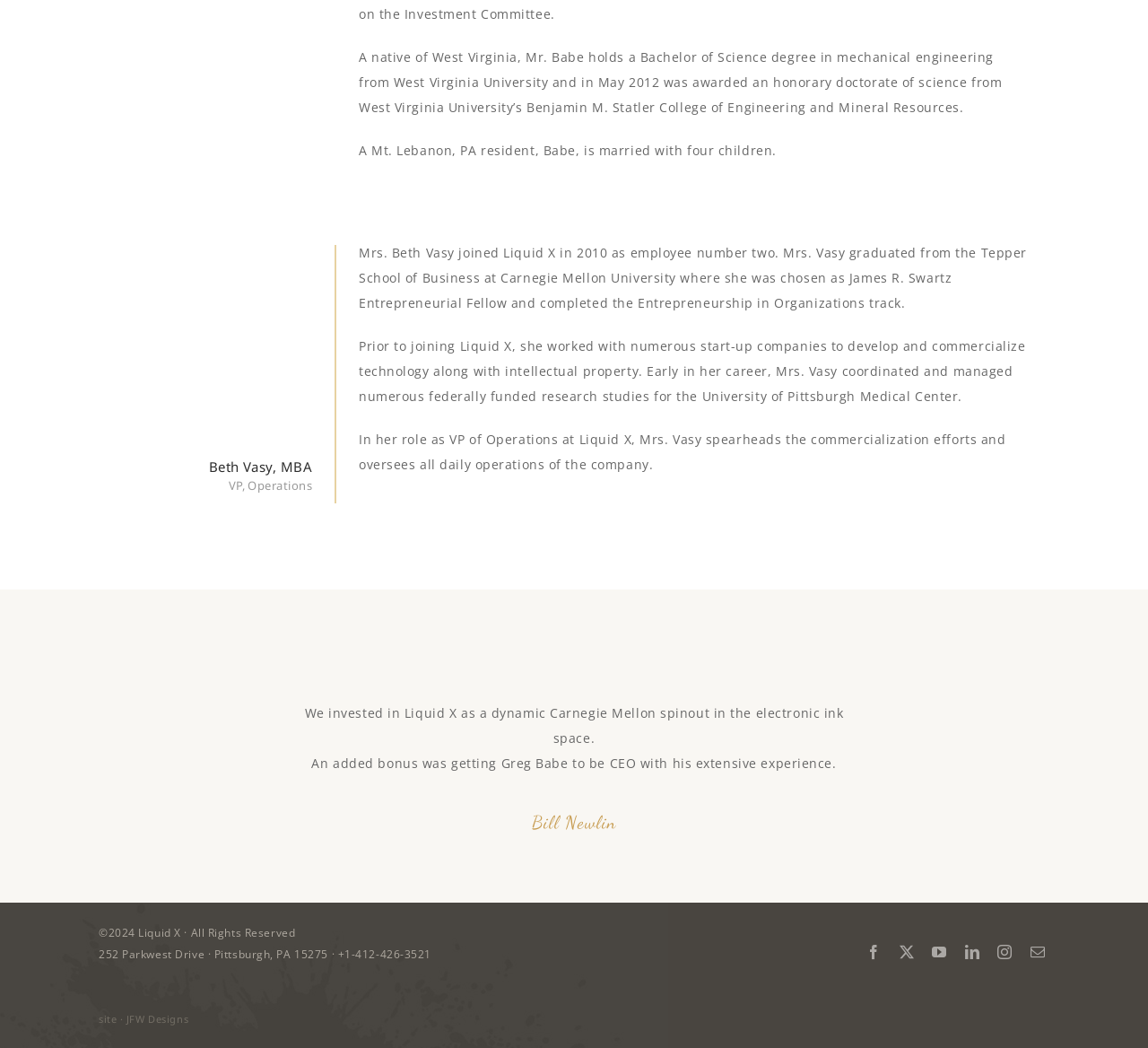What is Greg Babe's degree in?
Please answer the question as detailed as possible based on the image.

According to the StaticText element with ID 374, Greg Babe holds a Bachelor of Science degree in mechanical engineering from West Virginia University.